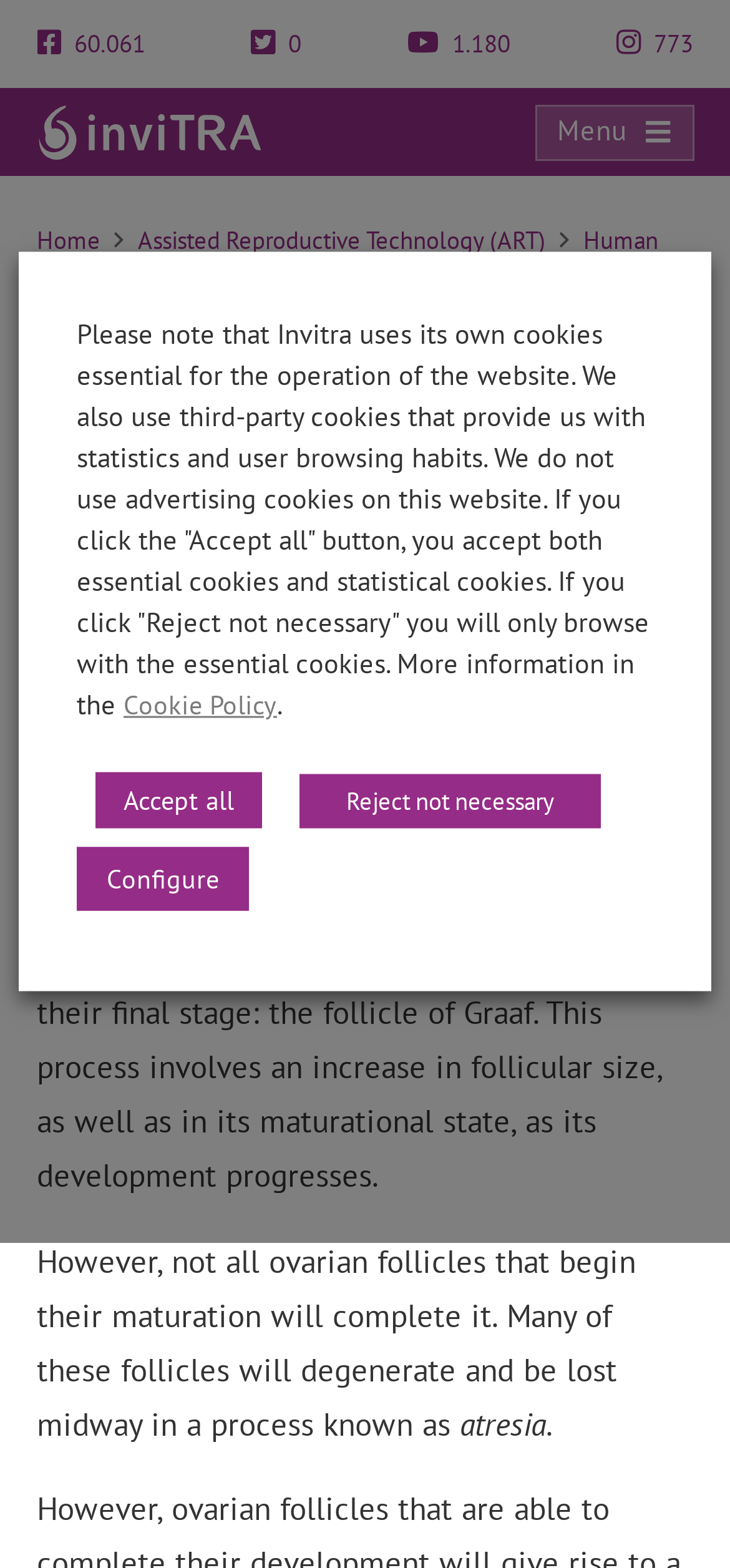Use a single word or phrase to answer the question:
What is the process referred to in the article?

Folliculogenesis